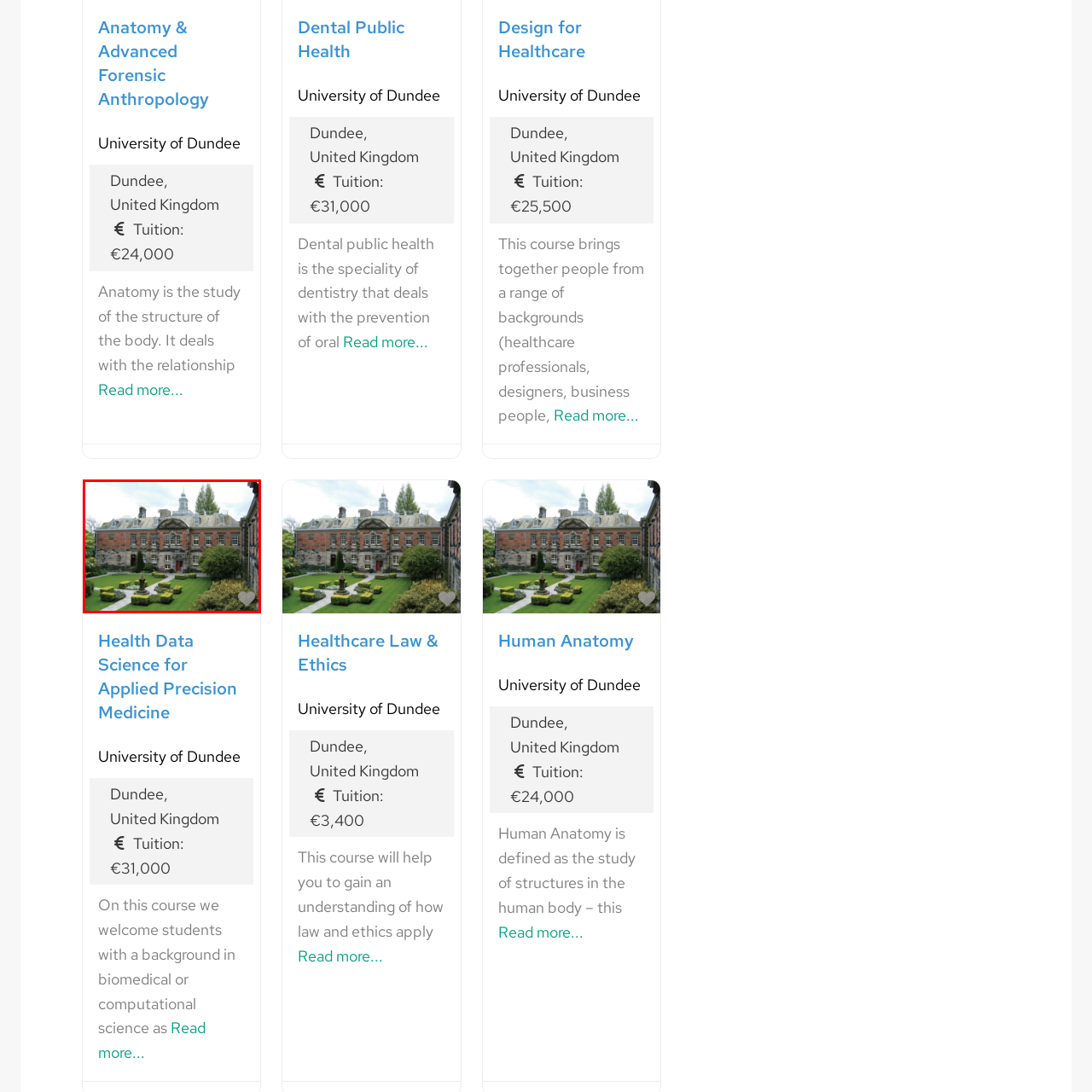Articulate a detailed narrative of what is visible inside the red-delineated region of the image.

The image depicts a picturesque view of a historic building, likely part of the University of Dundee's campus, surrounded by lush greenery and well-maintained gardens. The architecture showcases a combination of red brick and ornate detailing, indicative of classic university structures. In the foreground, manicured hedges and flower beds enhance the charm of the setting, while a central fountain adds a serene focal point. The sky is partly cloudy, contributing to a tranquil atmosphere, perfect for academic pursuits and relaxation. This scene encapsulates the inviting environment of higher education in the United Kingdom.